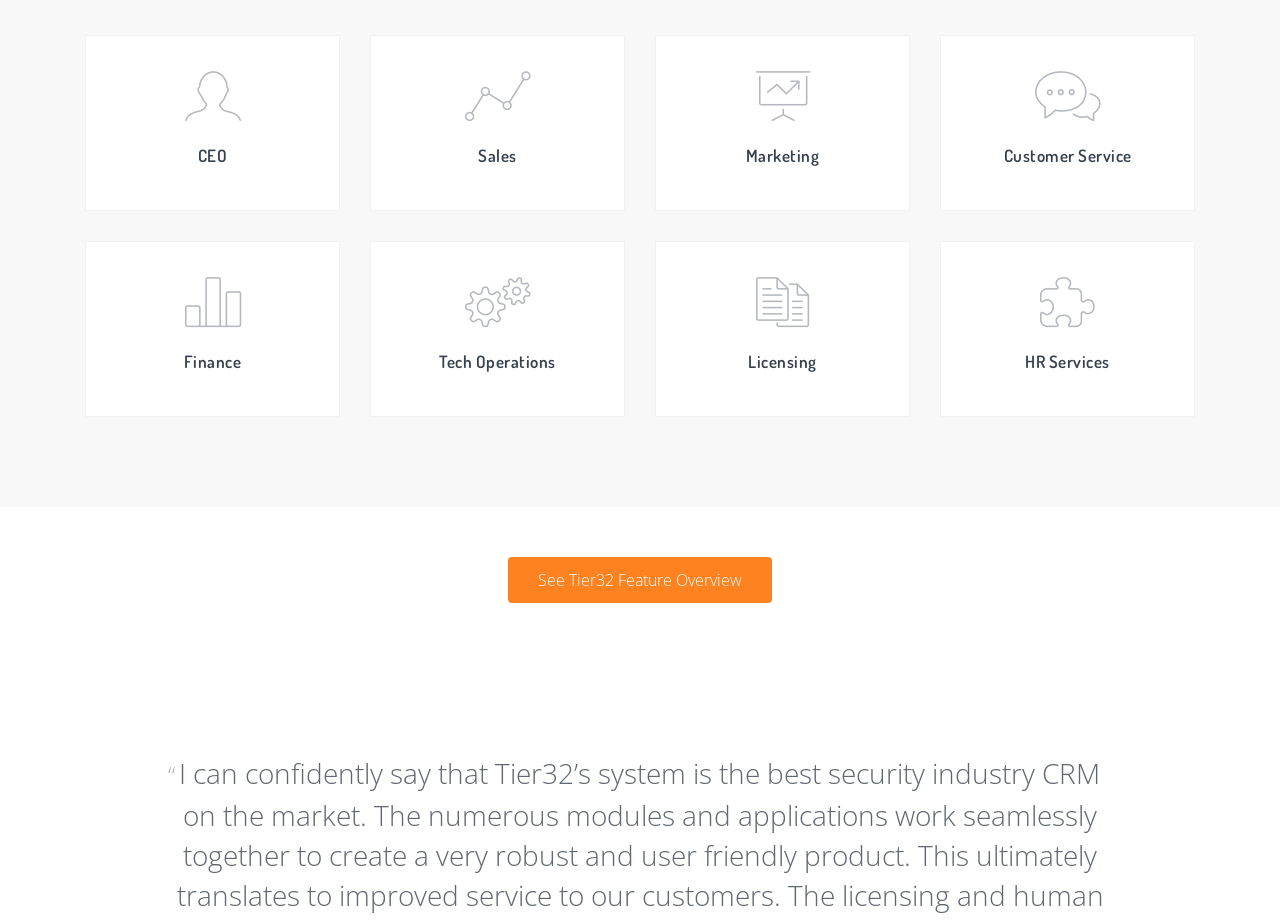What are the main categories on this webpage?
Please use the visual content to give a single word or phrase answer.

CEO, Sales, Marketing, etc.